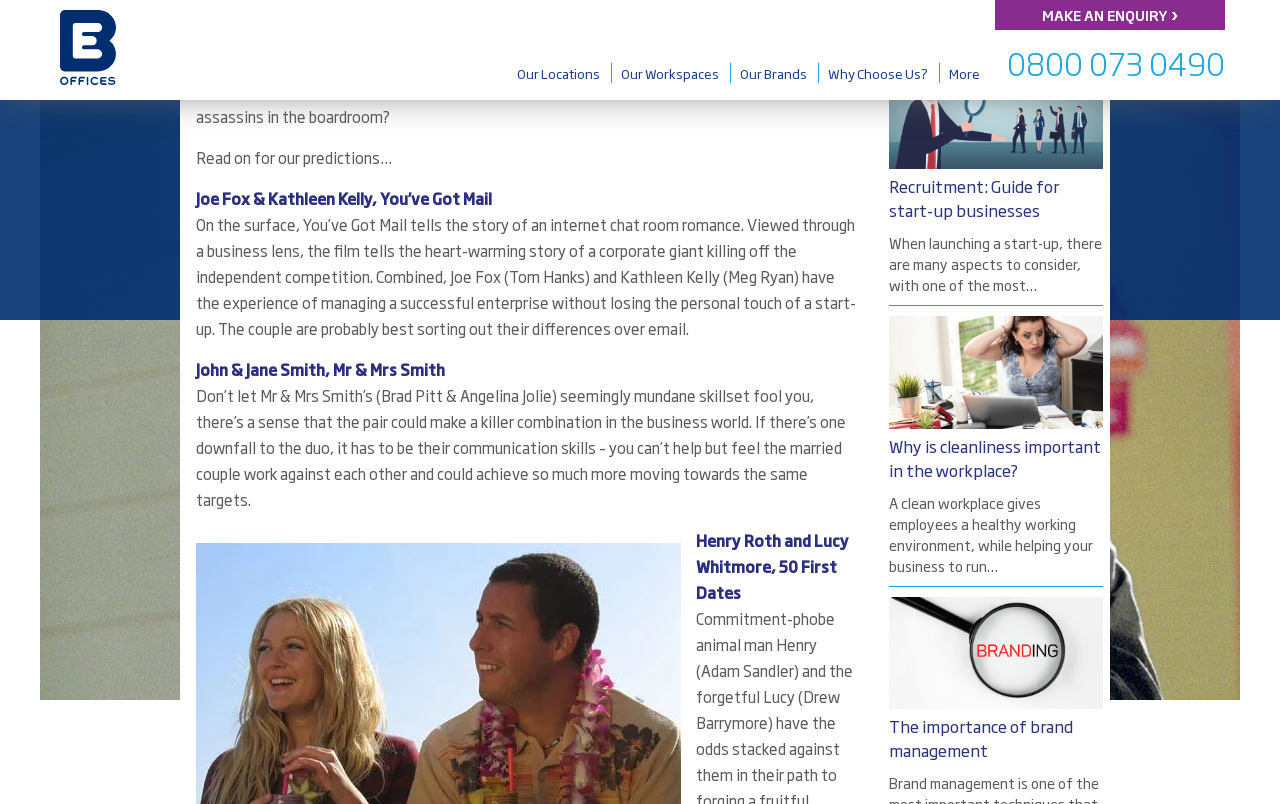Please find the bounding box coordinates of the clickable region needed to complete the following instruction: "Make an enquiry". The bounding box coordinates must consist of four float numbers between 0 and 1, i.e., [left, top, right, bottom].

[0.785, 0.005, 0.949, 0.031]